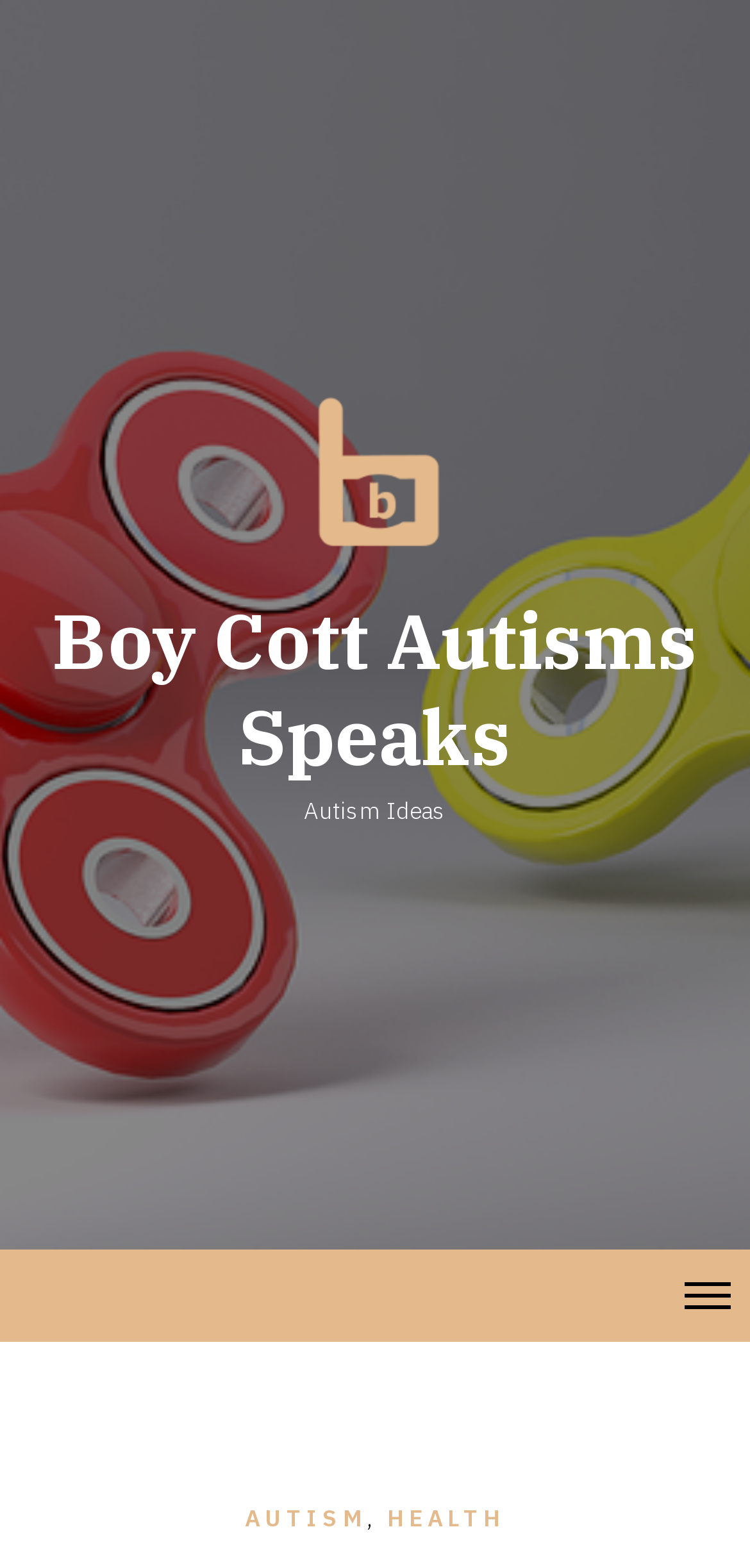Provide a single word or phrase answer to the question: 
What is the purpose of the campaign?

Fair health coverage